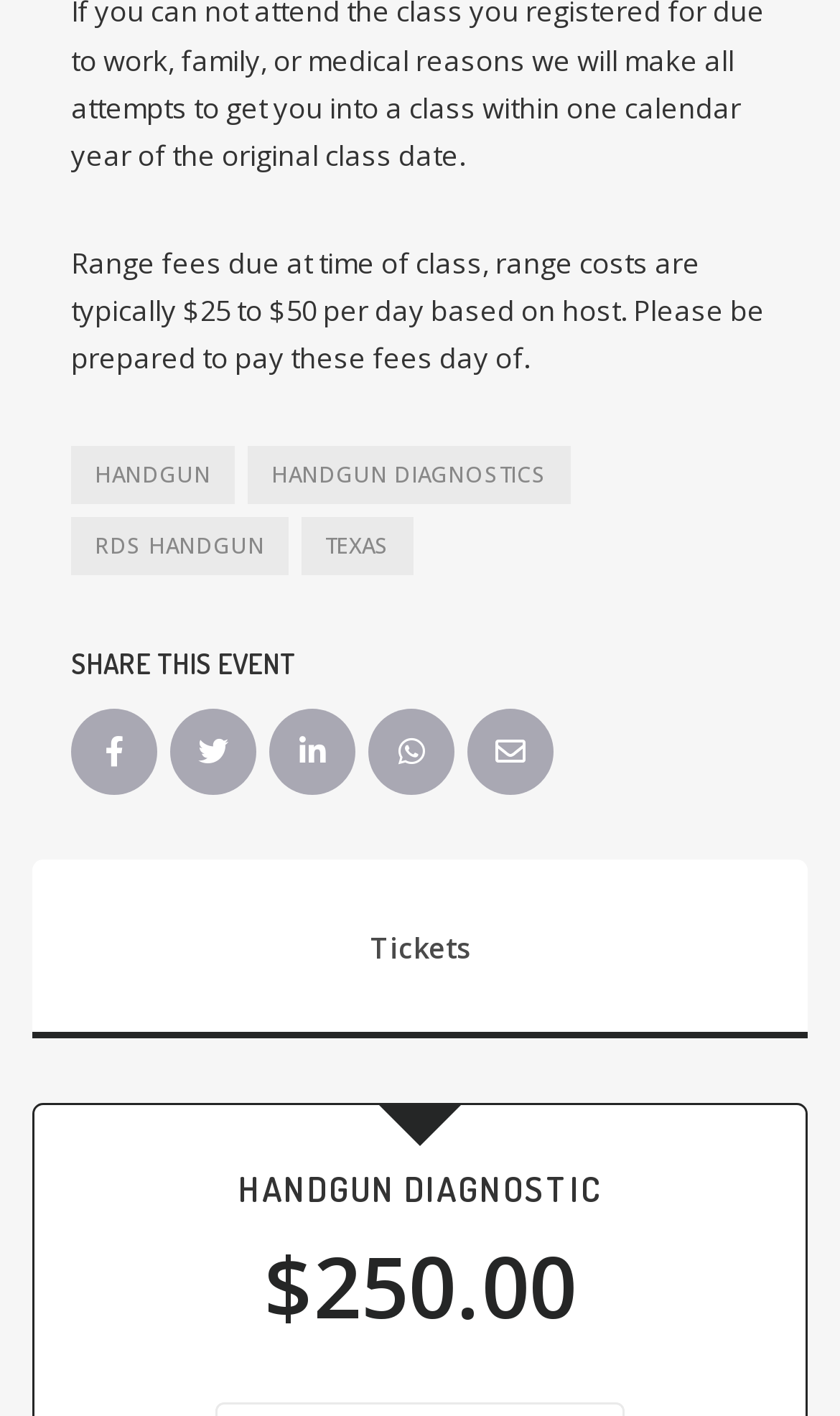What is the typical range cost per day?
Respond to the question with a single word or phrase according to the image.

$25 to $50